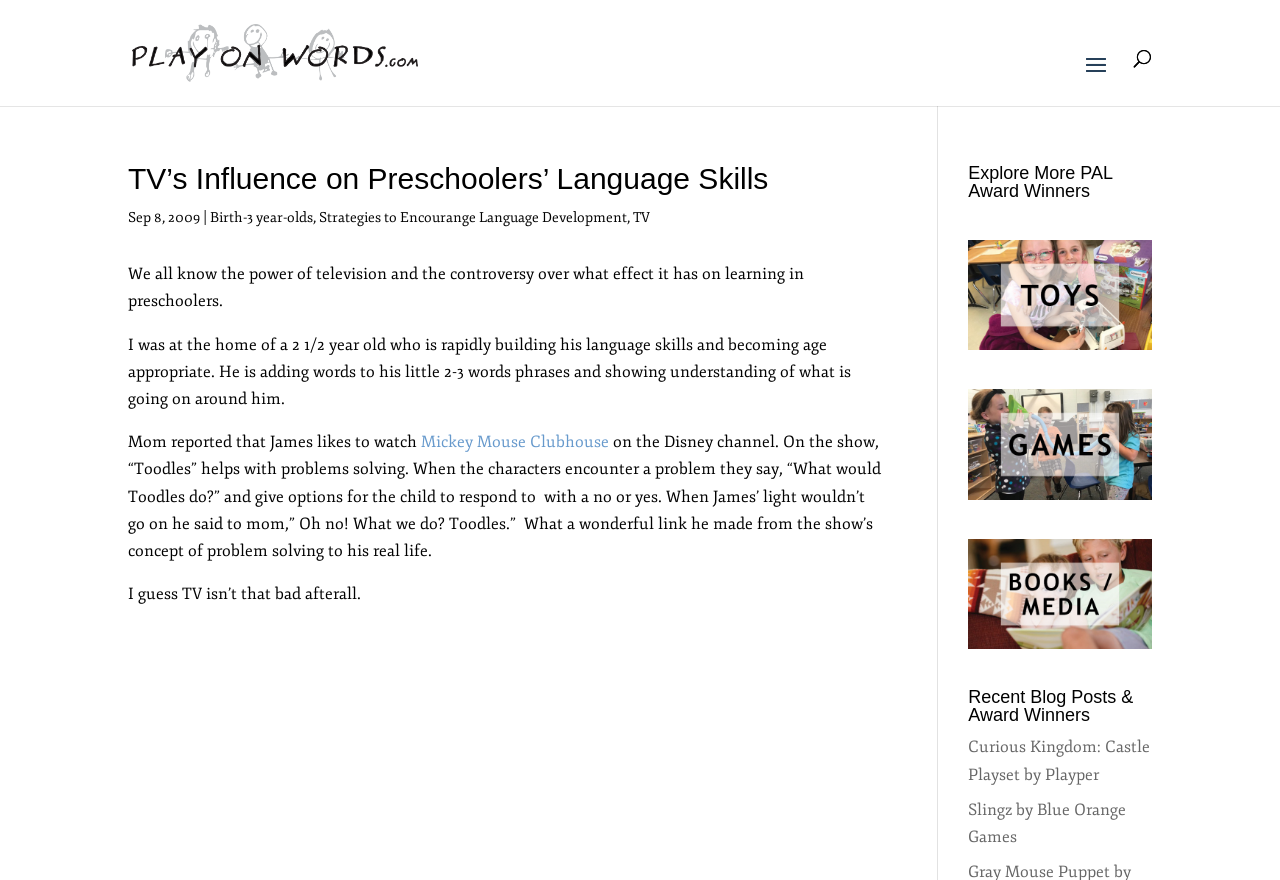How many links are there in the 'Explore More PAL Award Winners' section?
Based on the image, answer the question in a detailed manner.

I found the number of links by looking at the elements in the 'Explore More PAL Award Winners' section and counting the number of link elements, which are 'toys award winners', 'games award winners', and 'books media award winners'.